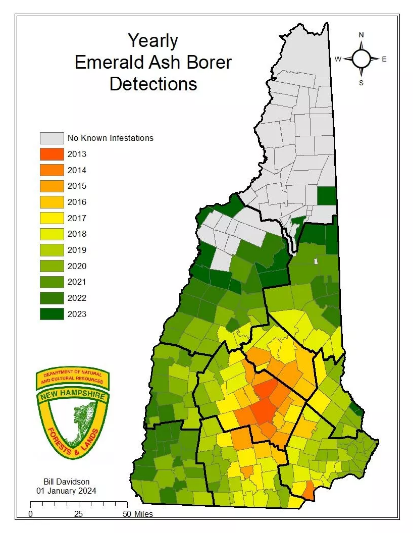Detail the scene depicted in the image with as much precision as possible.

This image presents a detailed map depicting the yearly detections of the Emerald Ash Borer (EAB) across New Hampshire. The map is color-coded to indicate the status of EAB infestations from 2013 to 2023, with shades ranging from gray for areas with no known infestations to various shades of orange, yellow, and green representing the years of detection. The darkest green areas indicate the most recent infestations, while lighter colors signify earlier years or regions without confirmed infestations. A scale indicating distance in miles is provided for geographical context, along with a compass rose for orientation. The map is credited to Bill Davidson and is dated January 1, 2024, underlining its relevance for tracking the EAB's impact in the region. The New Hampshire Department of Agriculture, Markets & Food logo is prominently displayed at the bottom, emphasizing the state's involvement in monitoring and managing the invasive pest.